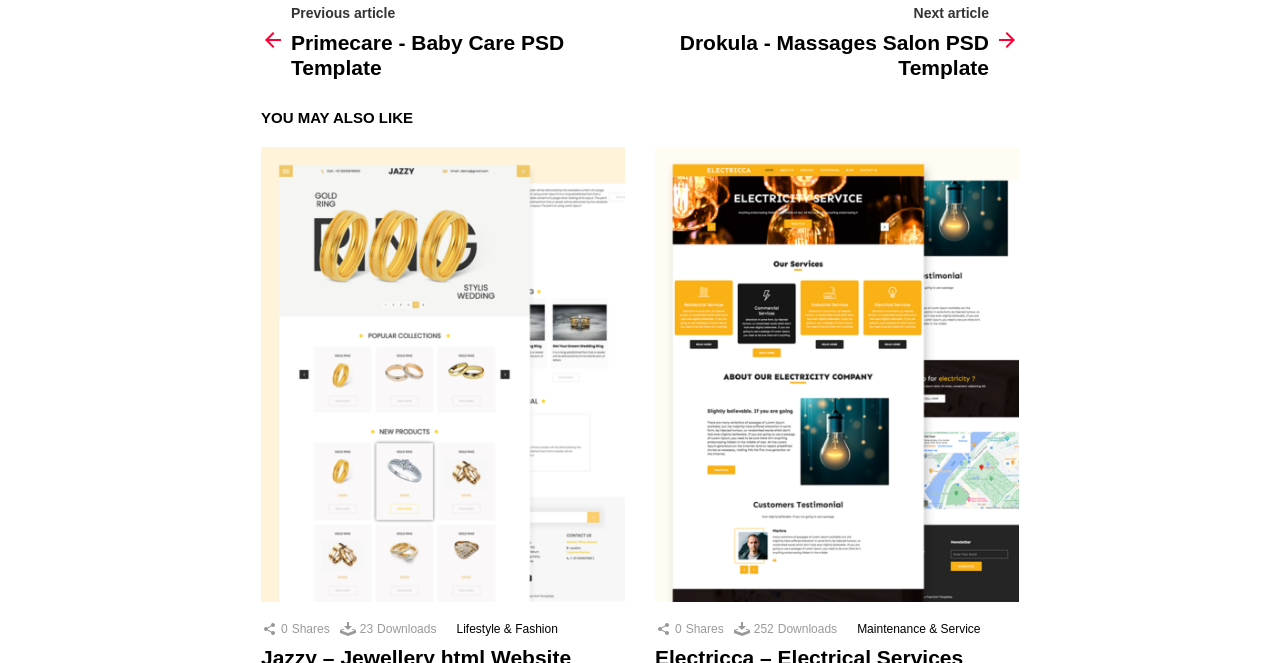What is the category of the template 'Electricca – Electrical Services Website template'?
Based on the screenshot, provide a one-word or short-phrase response.

Maintenance & Service